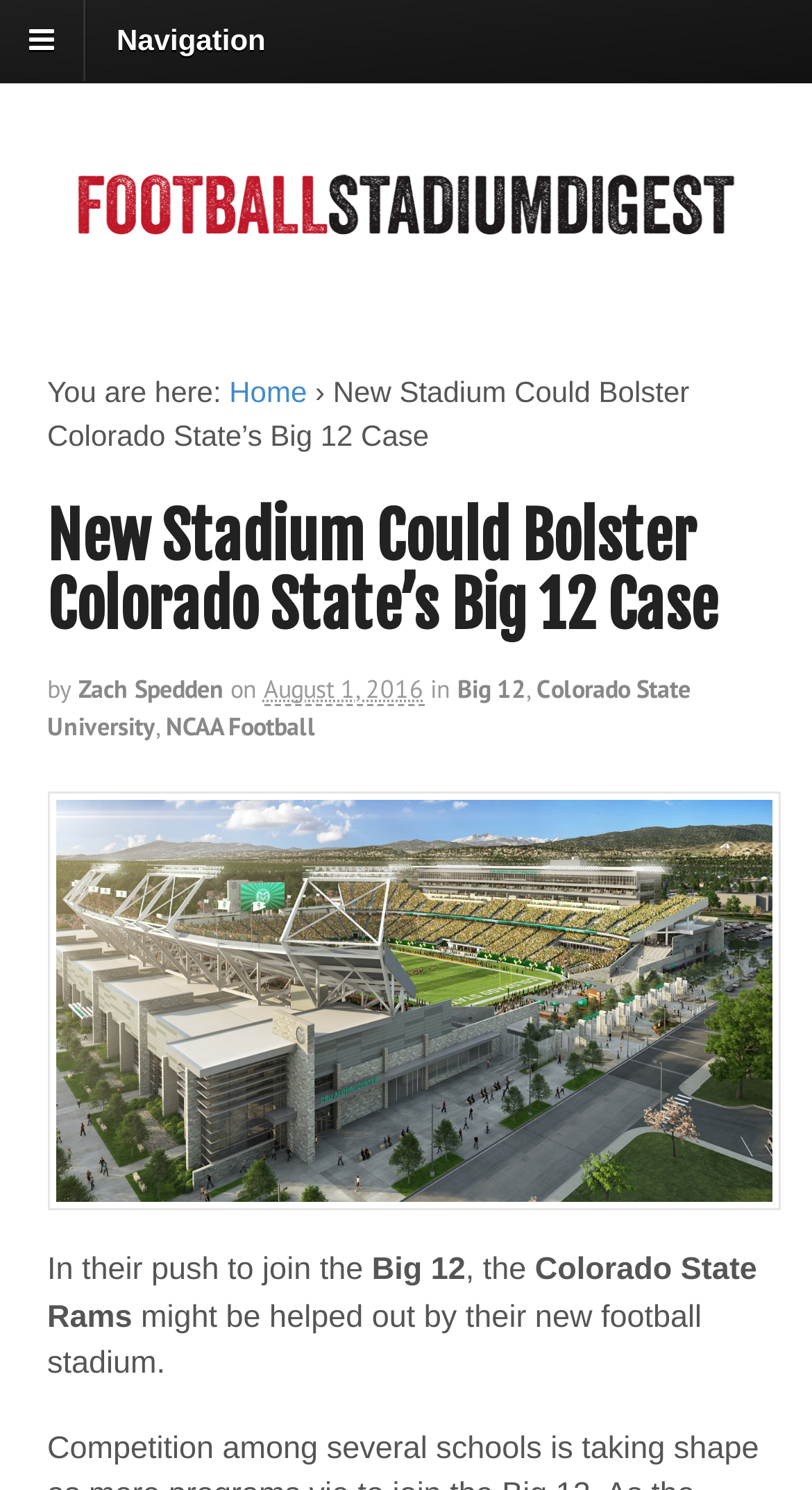What is the name of the university mentioned in the article?
Analyze the screenshot and provide a detailed answer to the question.

The answer can be found in the text 'by Zach Spedden on 2016-08-01T08:13:23-0600 in Big 12 Colorado State University NCAA Football' where Colorado State University is mentioned as one of the categories.